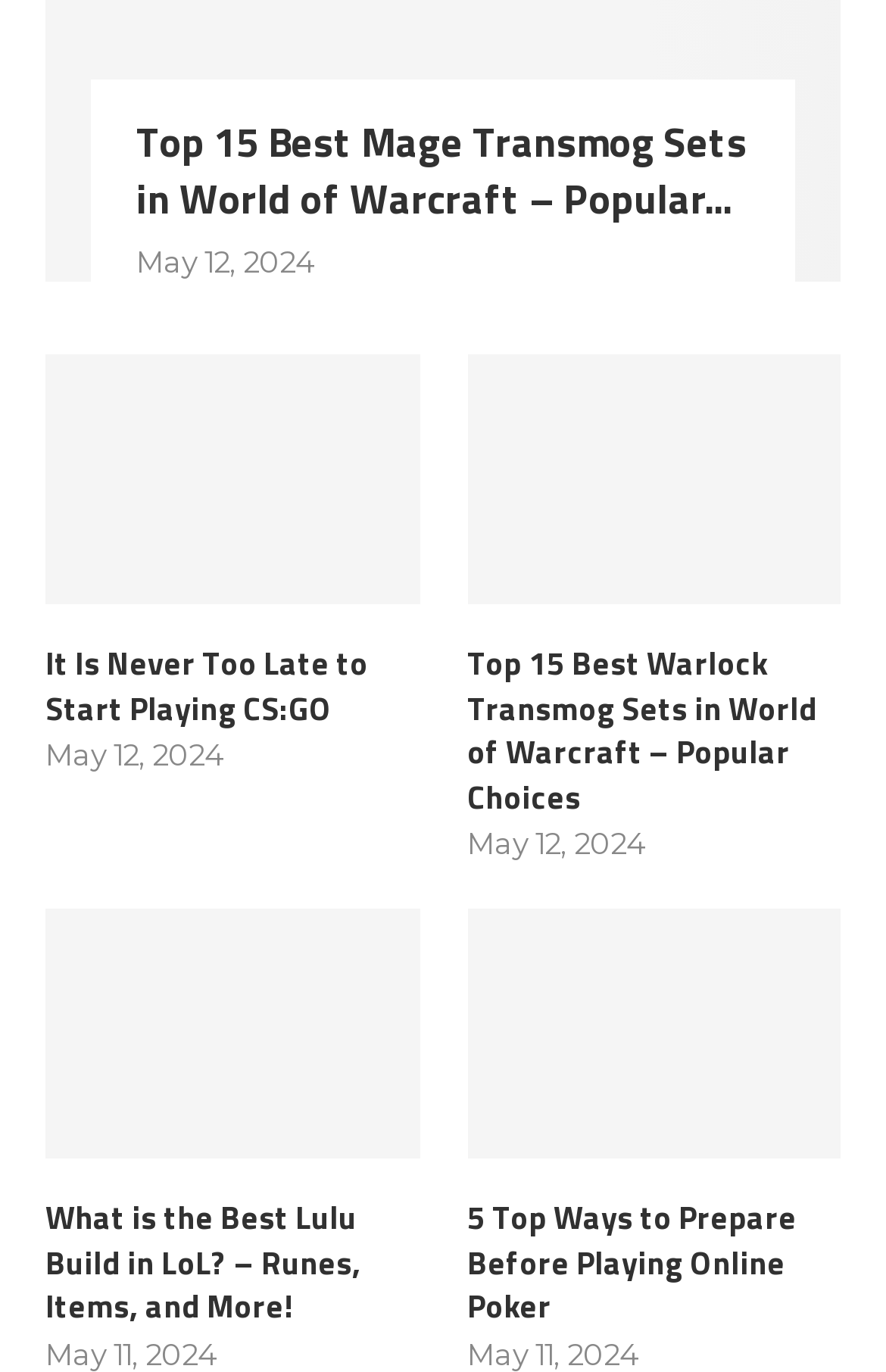Use a single word or phrase to answer the question: How many articles are listed on this page?

5